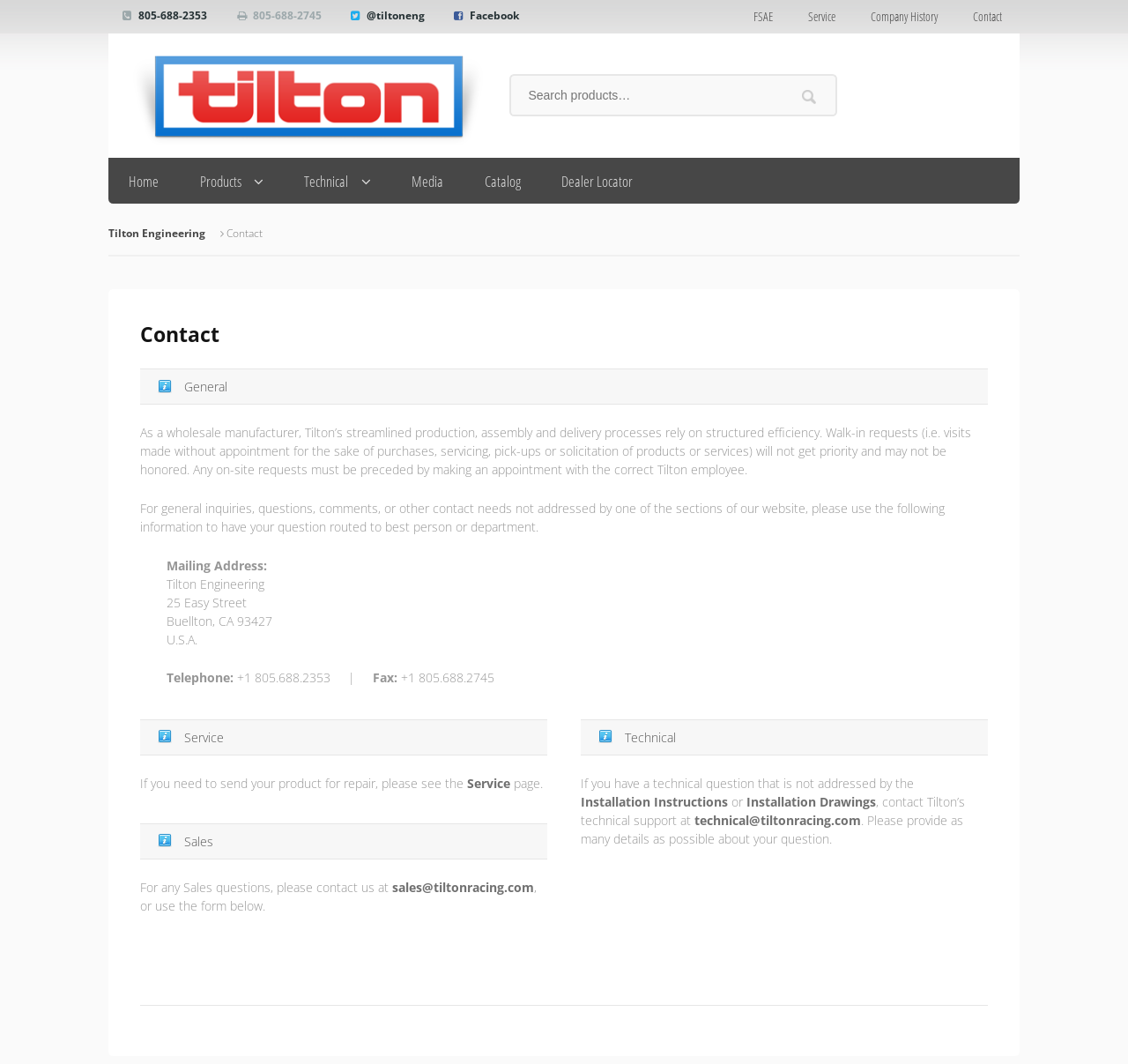Using the description: "Company History", identify the bounding box of the corresponding UI element in the screenshot.

[0.757, 0.0, 0.847, 0.031]